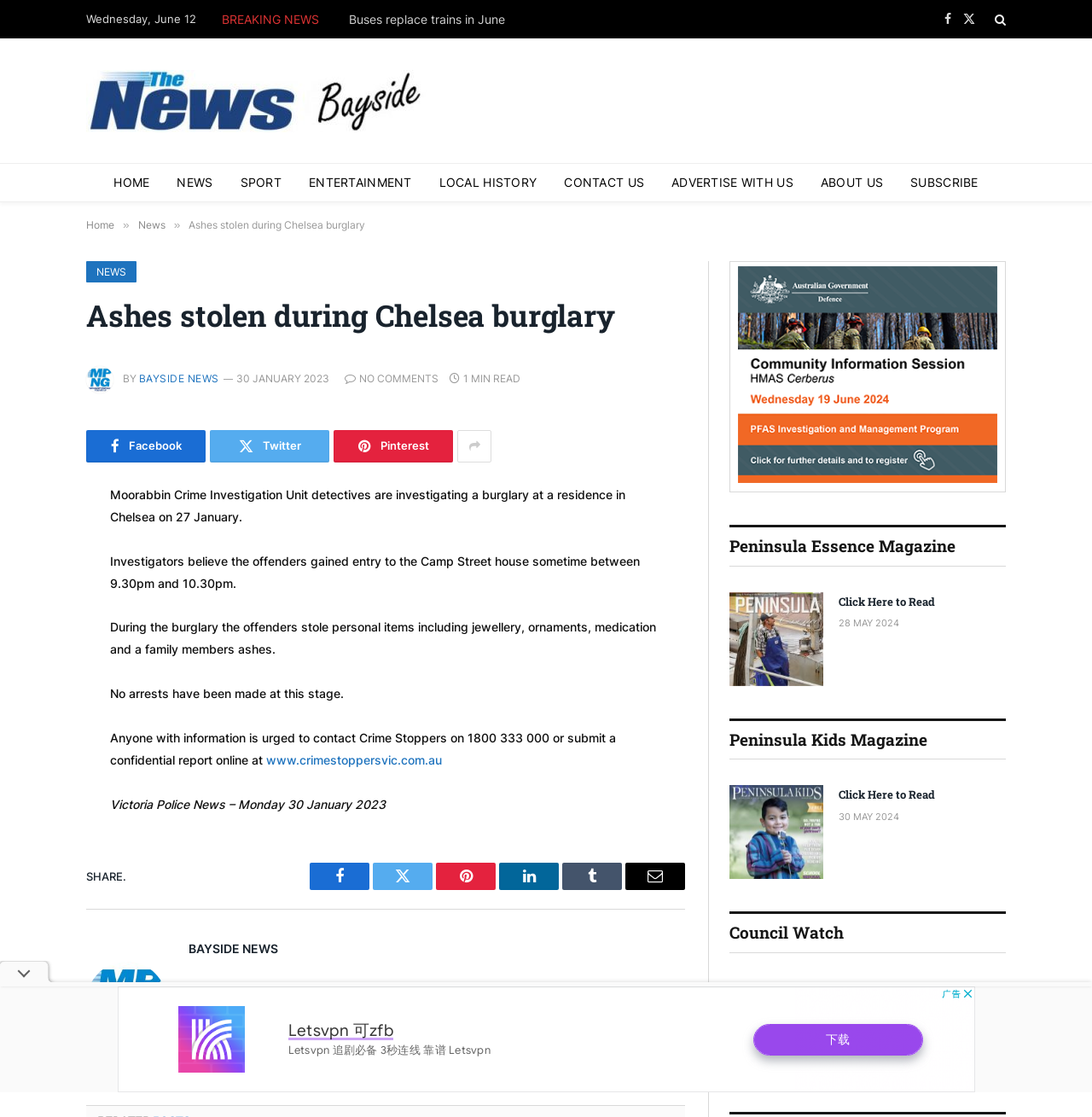Respond concisely with one word or phrase to the following query:
What is the date of the burglary?

27 January